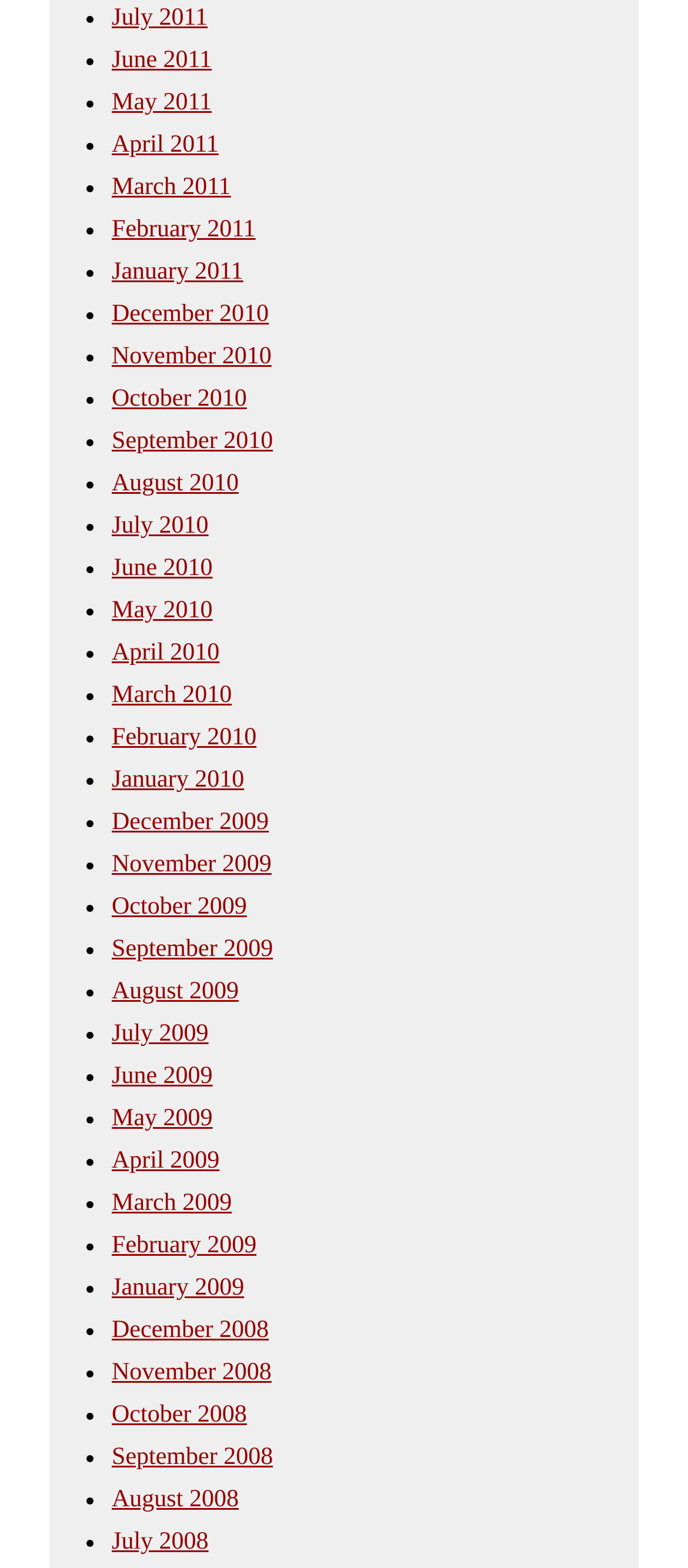Please specify the bounding box coordinates of the area that should be clicked to accomplish the following instruction: "click March 2011". The coordinates should consist of four float numbers between 0 and 1, i.e., [left, top, right, bottom].

[0.162, 0.111, 0.336, 0.128]